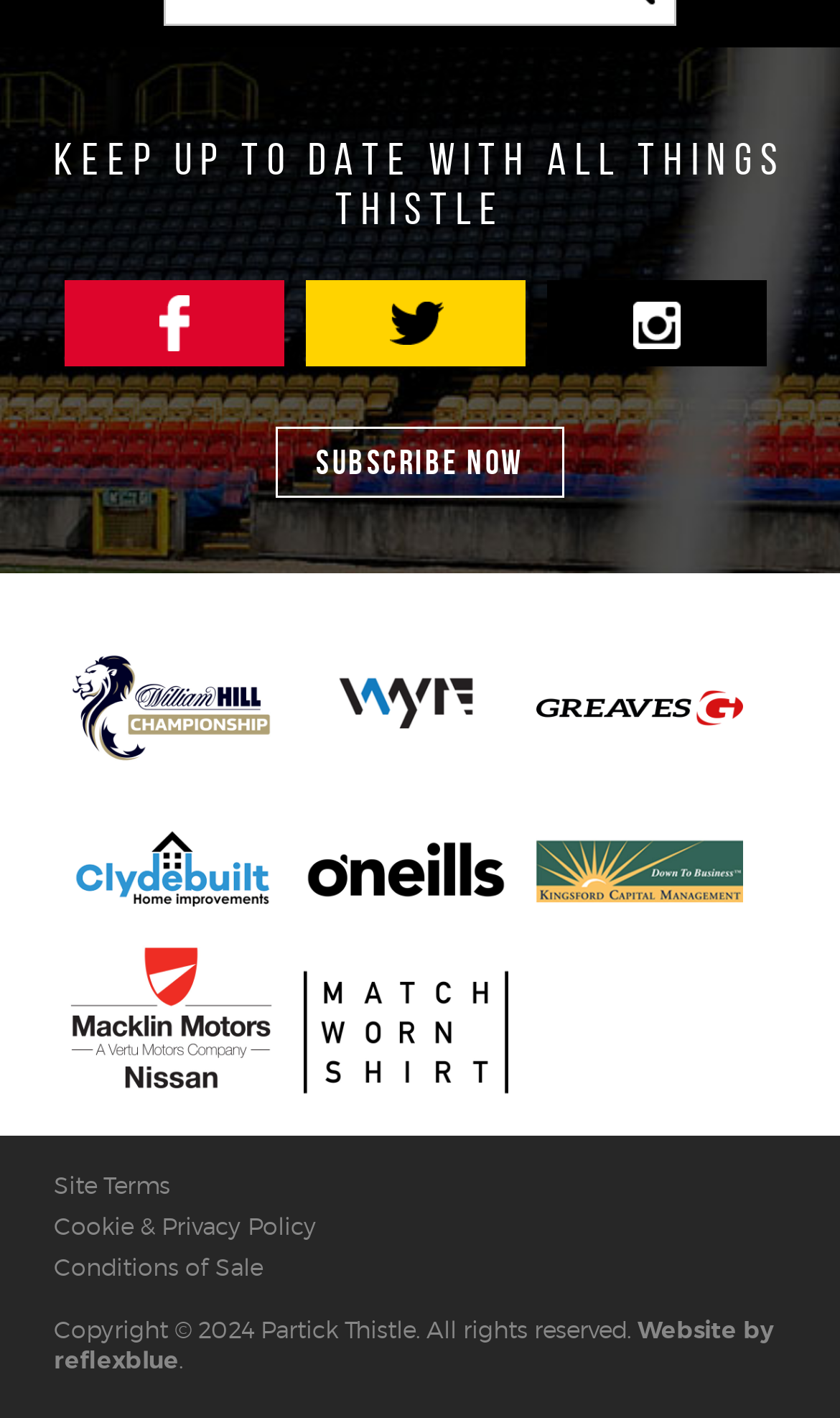Pinpoint the bounding box coordinates for the area that should be clicked to perform the following instruction: "Follow Partick Thistle FC on Facebook".

[0.077, 0.197, 0.339, 0.258]